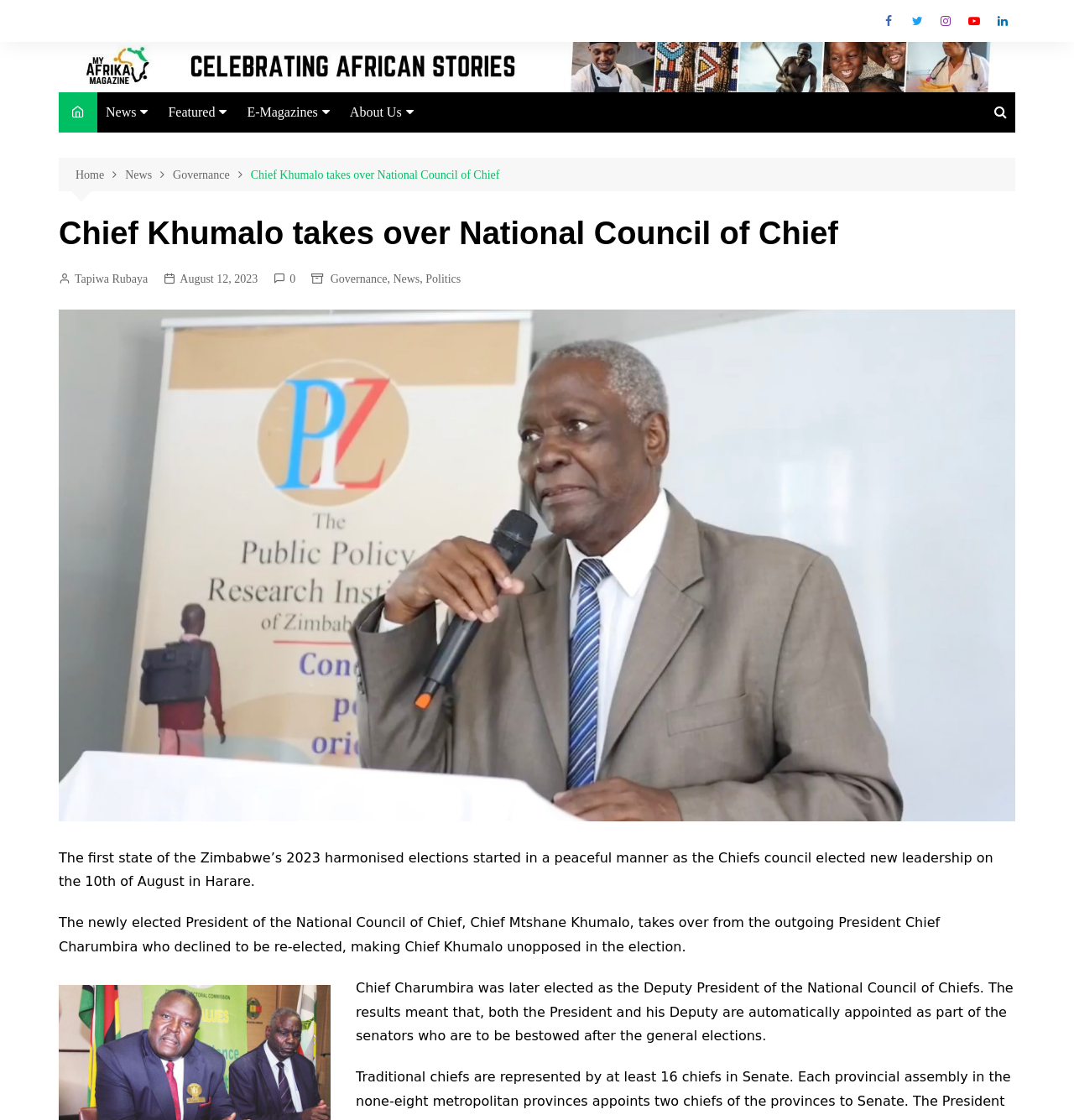Please determine the bounding box of the UI element that matches this description: Contact Us. The coordinates should be given as (top-left x, top-left y, bottom-right x, bottom-right y), with all values between 0 and 1.

[0.318, 0.143, 0.49, 0.168]